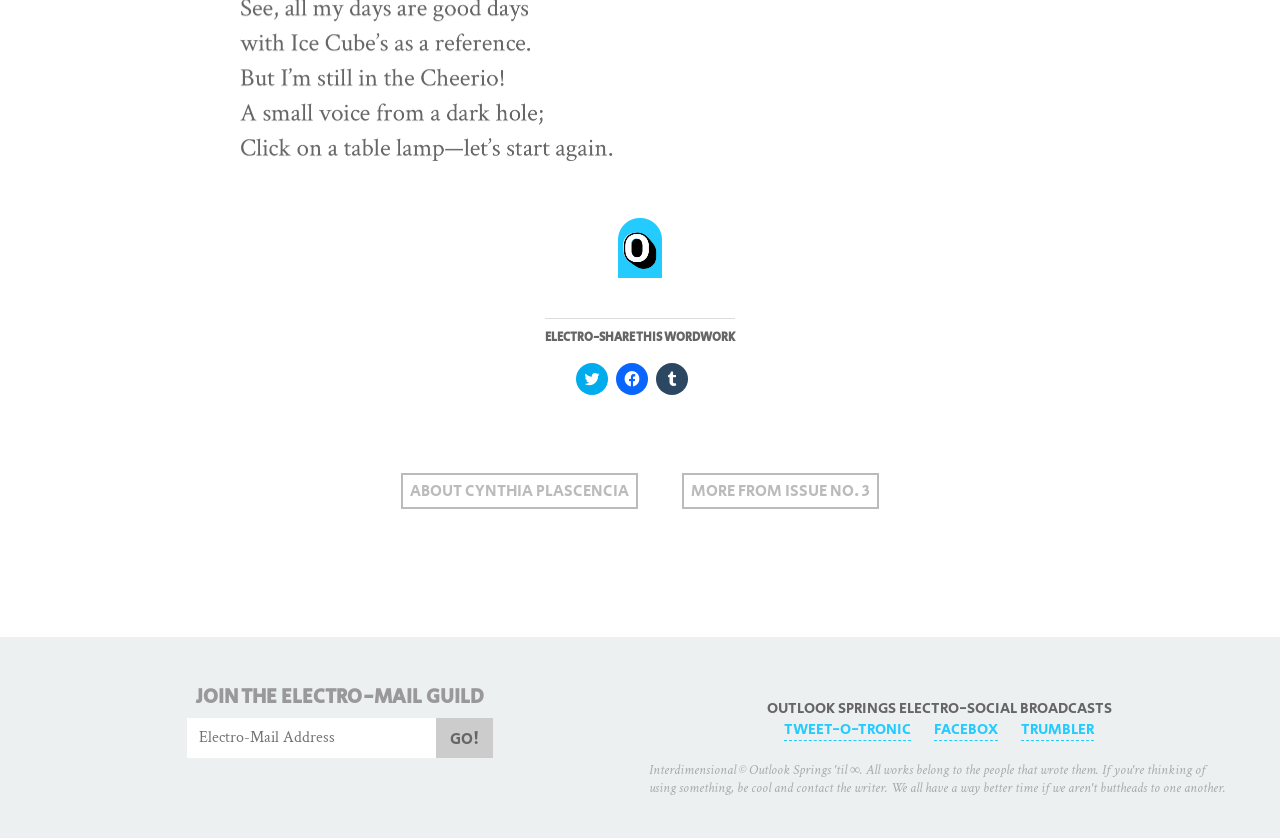Use a single word or phrase to answer the question:
What is above the 'JOIN THE ELECTRO-MAIL GUILD' heading?

Links